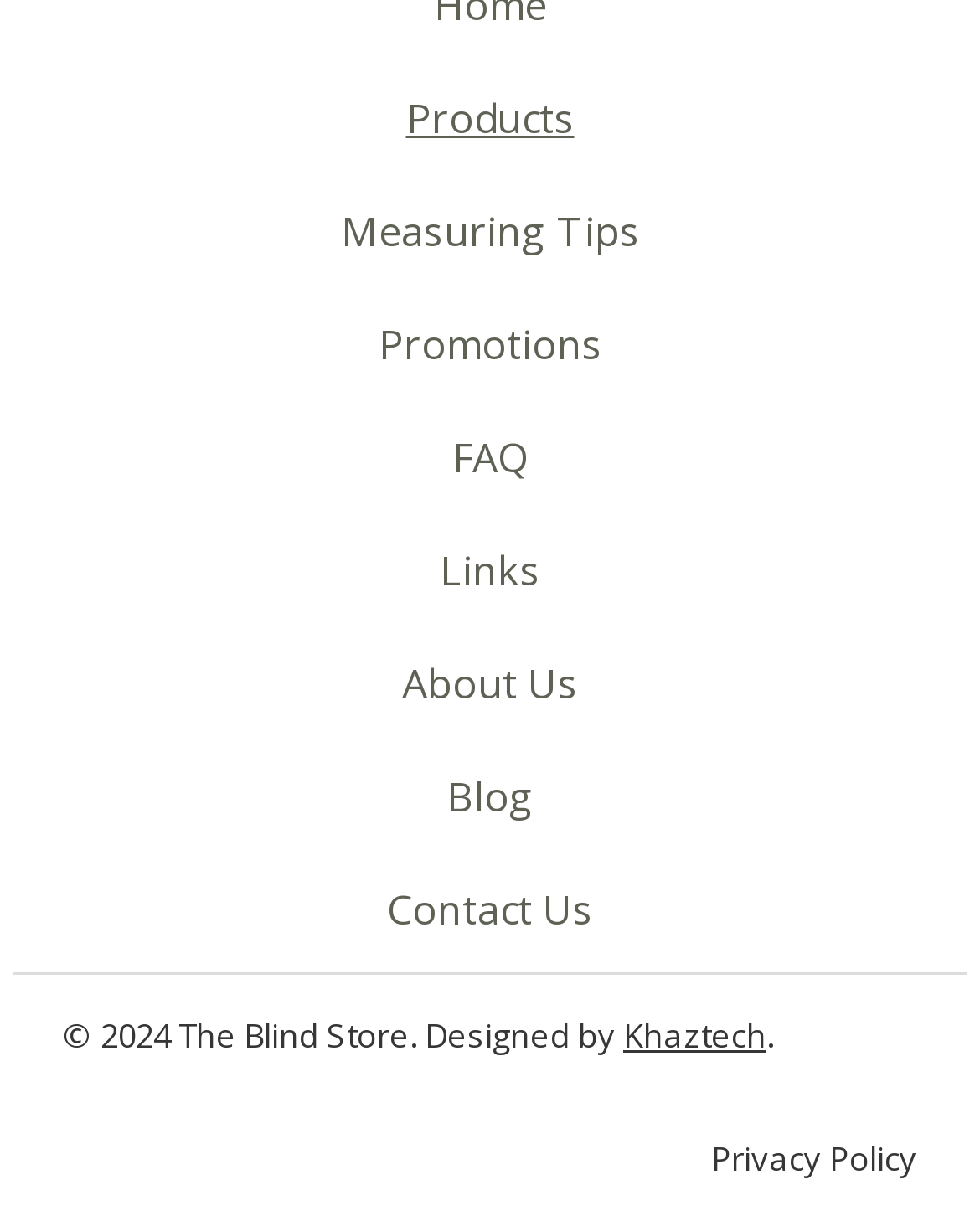Pinpoint the bounding box coordinates of the clickable area needed to execute the instruction: "view promotions". The coordinates should be specified as four float numbers between 0 and 1, i.e., [left, top, right, bottom].

[0.269, 0.24, 0.731, 0.323]